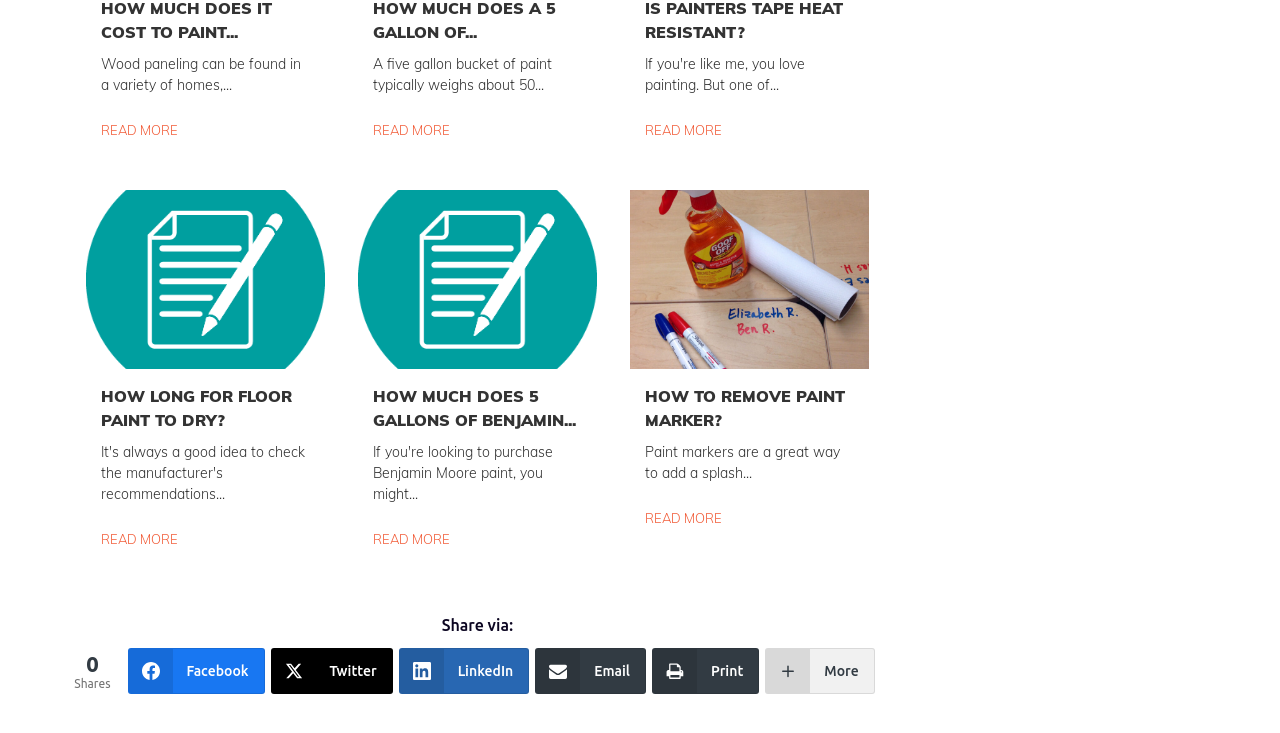Using the description "Read more", locate and provide the bounding box of the UI element.

[0.291, 0.724, 0.352, 0.746]